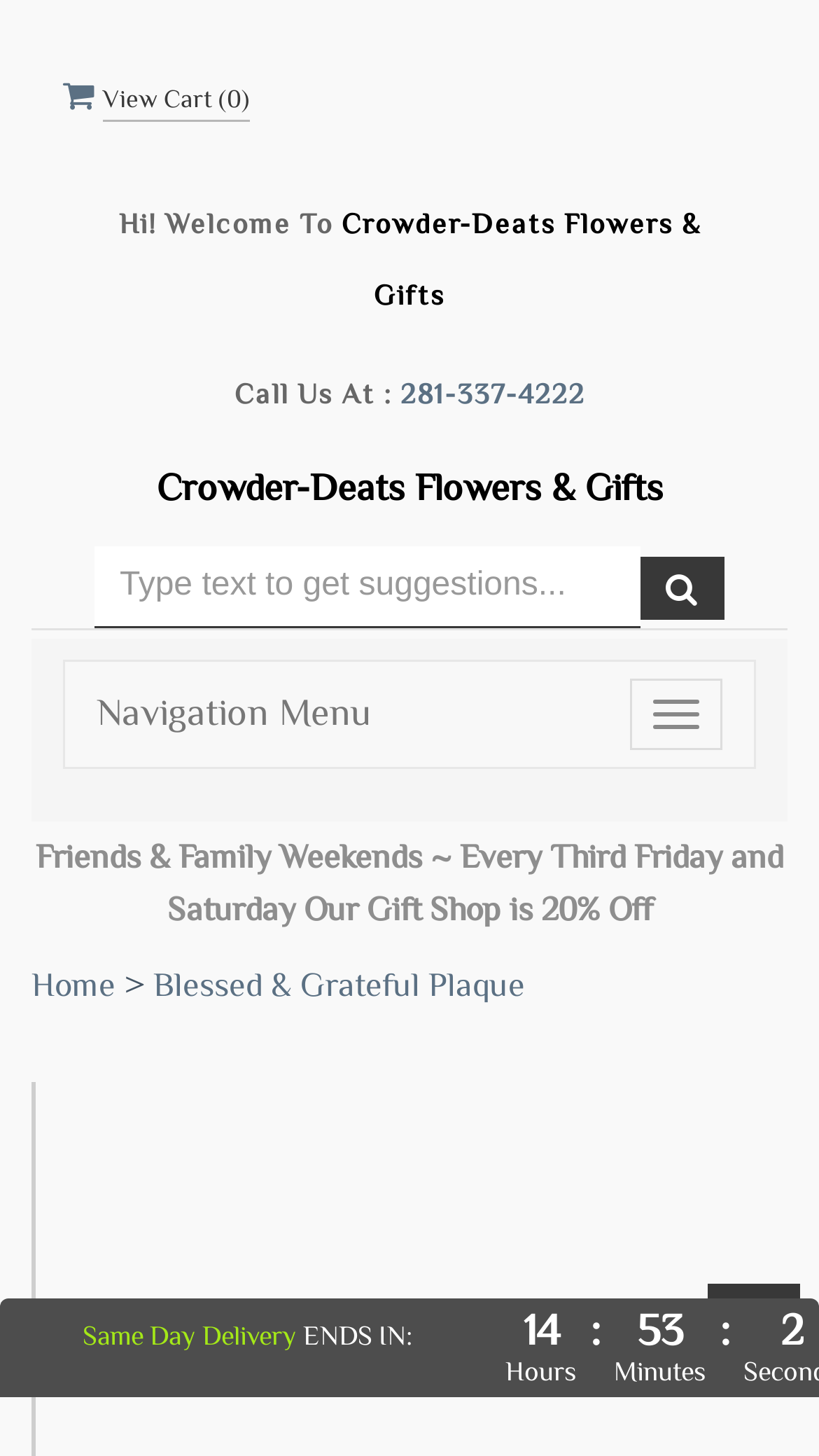Describe all significant elements and features of the webpage.

This webpage is about Crowder-Deats Flowers & Gifts, a local florist in Dickinson, TX, offering flower delivery services. At the top left corner, there is a "View Cart" button with a count of items in parentheses. Next to it, a greeting message "Hi! Welcome To" is displayed, followed by the store's name "Crowder-Deats Flowers & Gifts". The store's phone number "281-337-4222" is also provided.

Below the store's name, there is a link to the store's homepage. A search bar with a multiple-button textbox is located on the top right side, accompanied by a "Toggle navigation" button. A navigation menu link is situated above the search bar.

The main content of the webpage is divided into sections. One section promotes "Friends & Family Weekends" with a 20% discount on their gift shop. Below this section, there are links to the "Home" page and a "Blessed" category, which likely leads to a product page for the "Blessed & Grateful Plaque" flowers.

On the bottom right side, there is a link with a shopping cart icon. Above it, a "Same Day Delivery" message is displayed, along with a countdown timer showing the remaining time for same-day delivery, which is 14 hours and 53 minutes at the time of viewing.